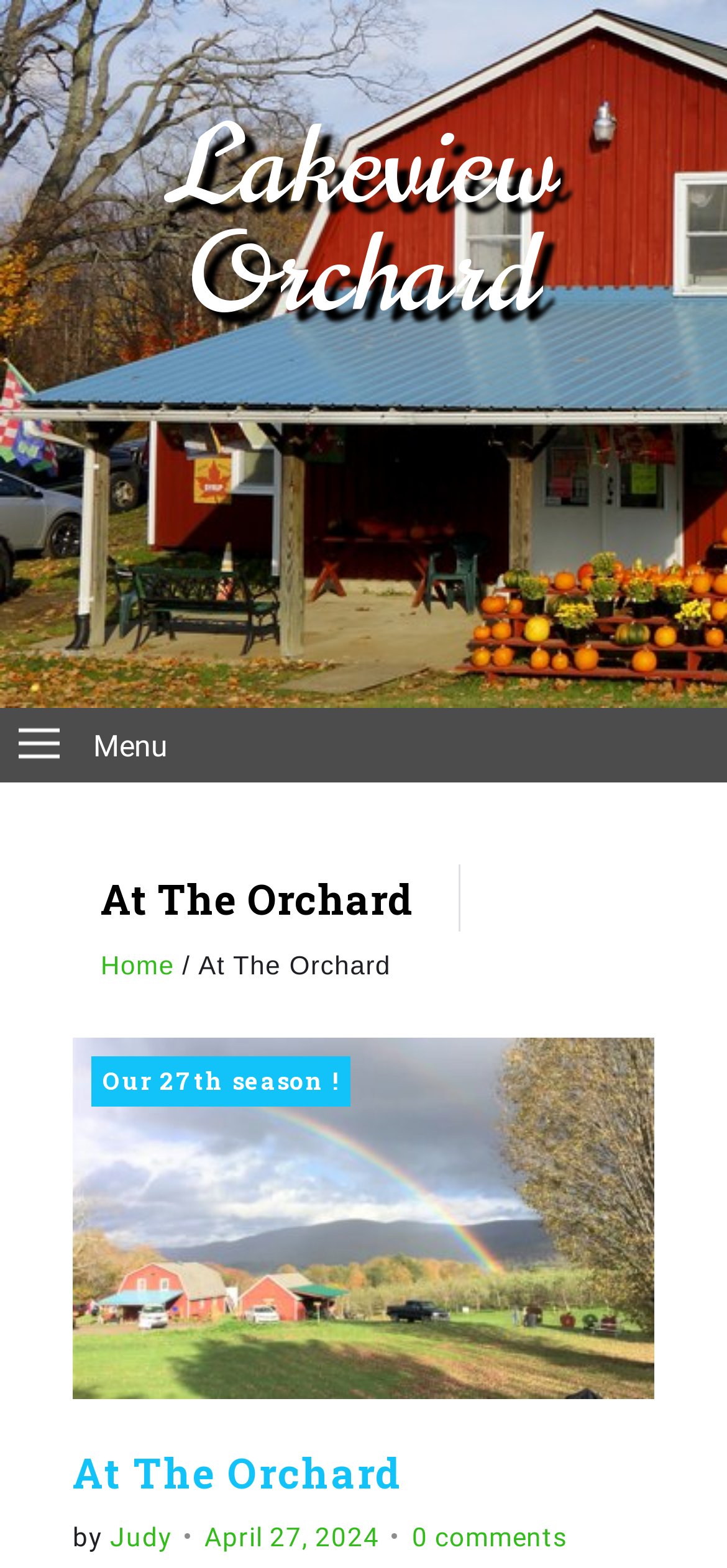How many comments are there on the latest article?
Please provide a single word or phrase as your answer based on the image.

0